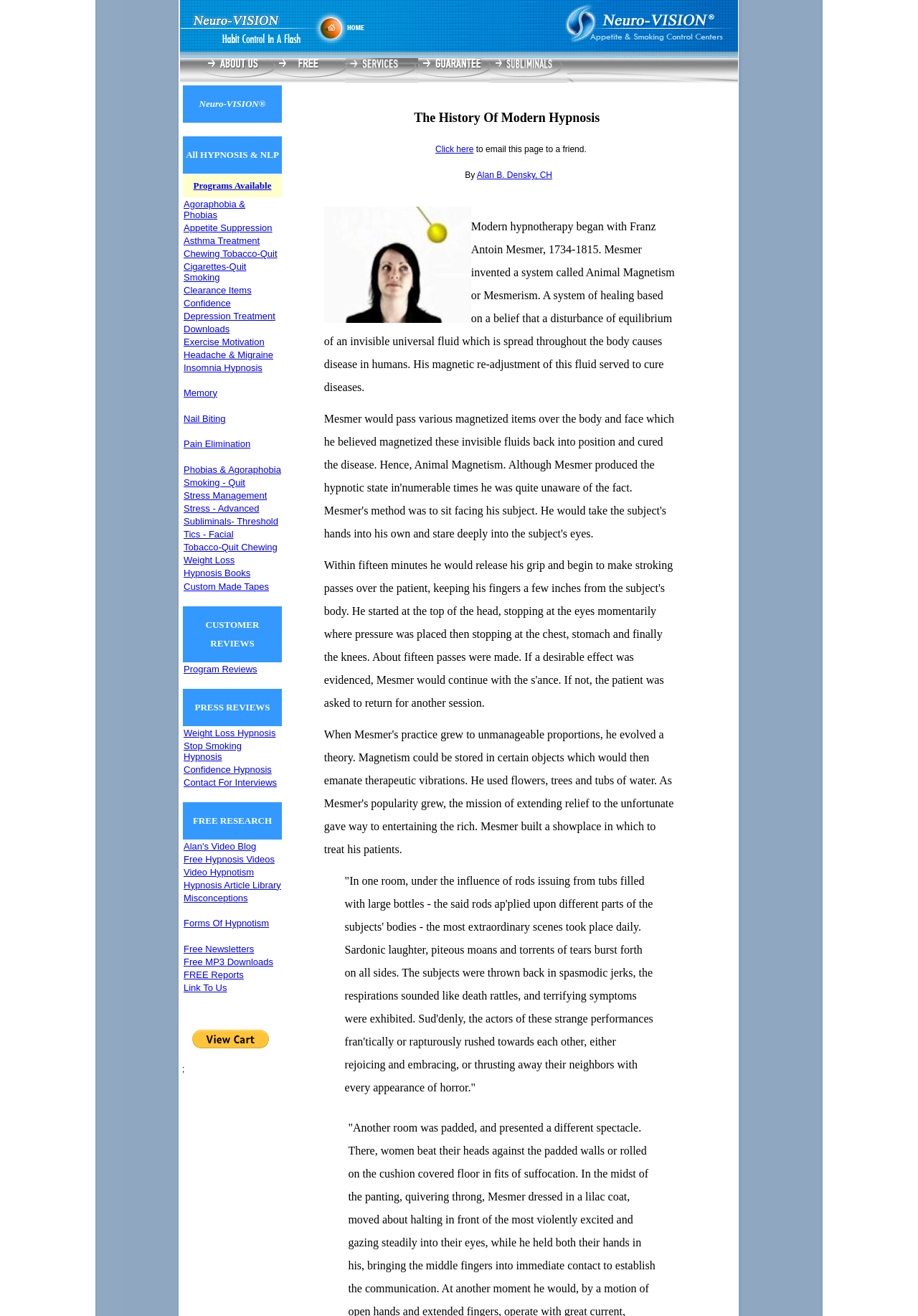Please specify the bounding box coordinates of the clickable region to carry out the following instruction: "Click the About Us Button". The coordinates should be four float numbers between 0 and 1, in the format [left, top, right, bottom].

[0.196, 0.044, 0.298, 0.063]